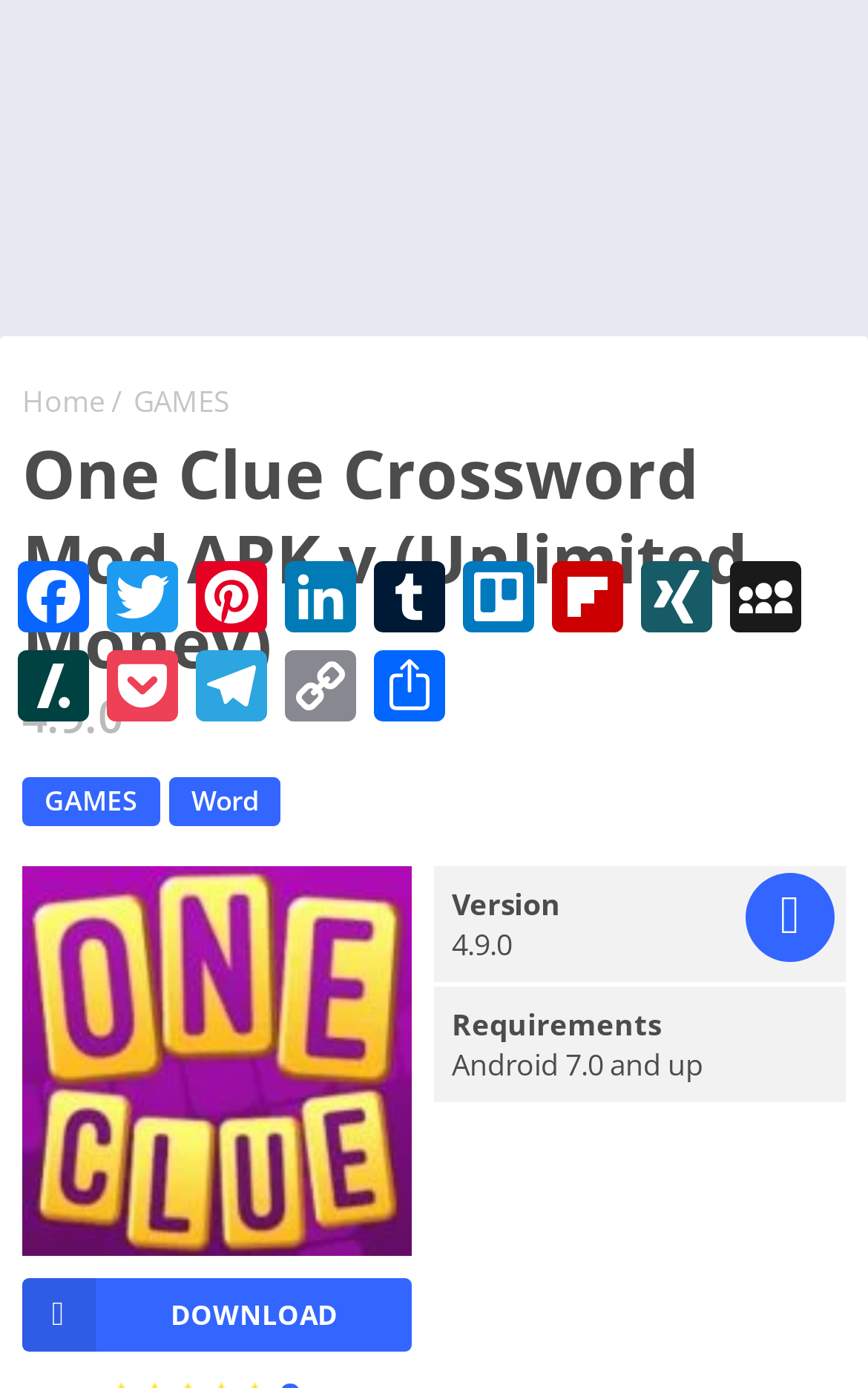Given the webpage screenshot, identify the bounding box of the UI element that matches this description: "Akshar Exim Company Private Limited".

None